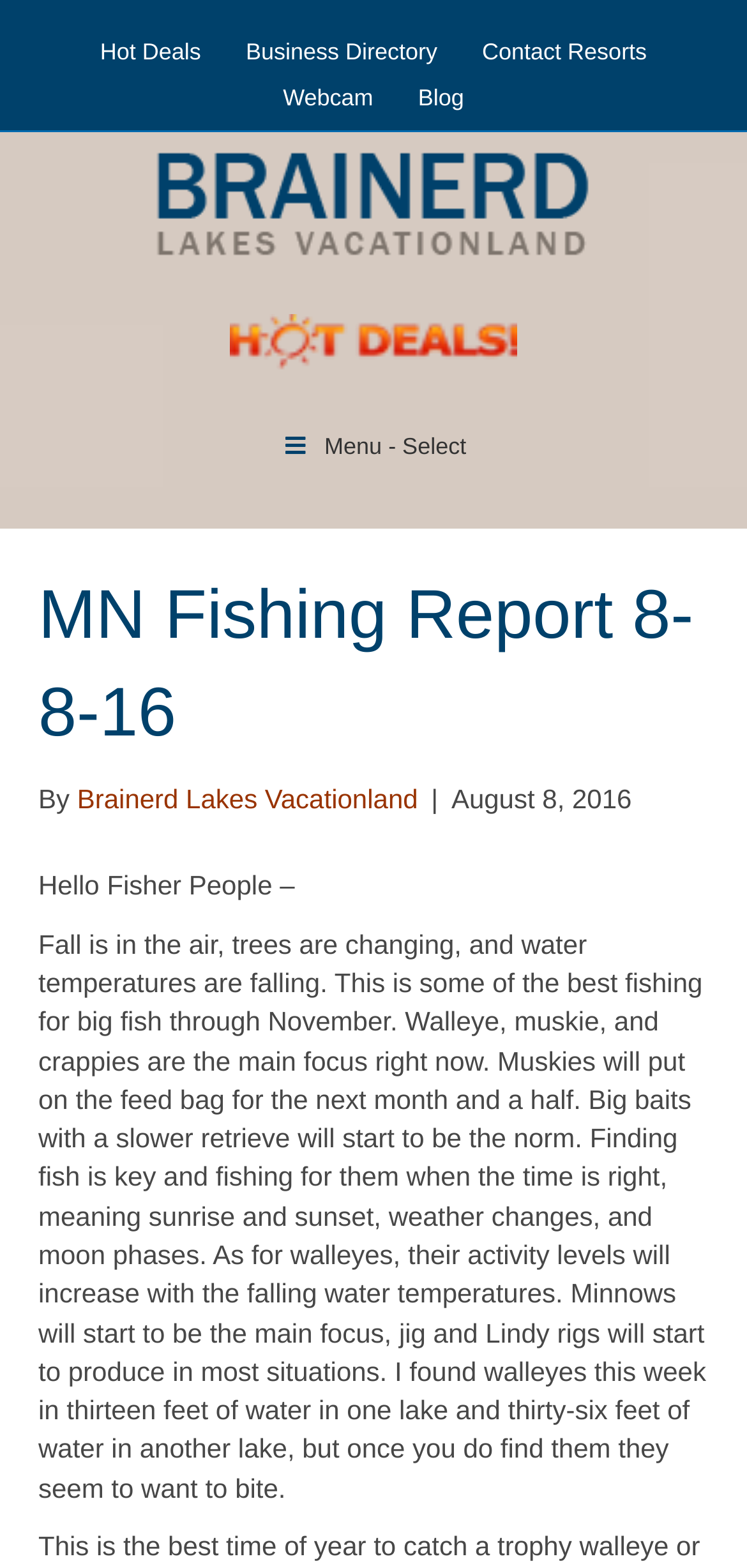What type of fish are the main focus right now?
Observe the image and answer the question with a one-word or short phrase response.

Walleye, muskie, and crappies